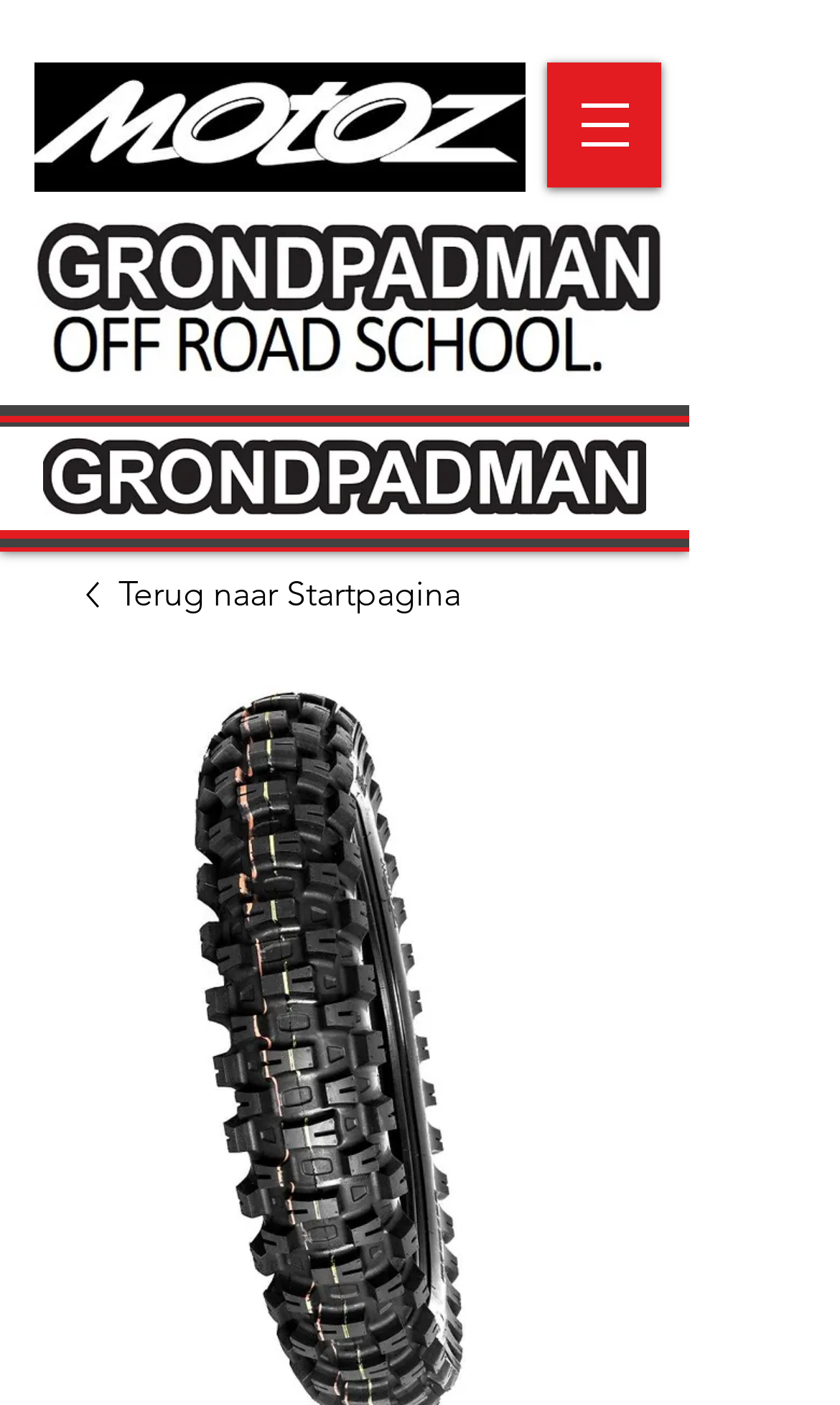Specify the bounding box coordinates (top-left x, top-left y, bottom-right x, bottom-right y) of the UI element in the screenshot that matches this description: aria-label="Open navigation menu"

[0.651, 0.044, 0.787, 0.133]